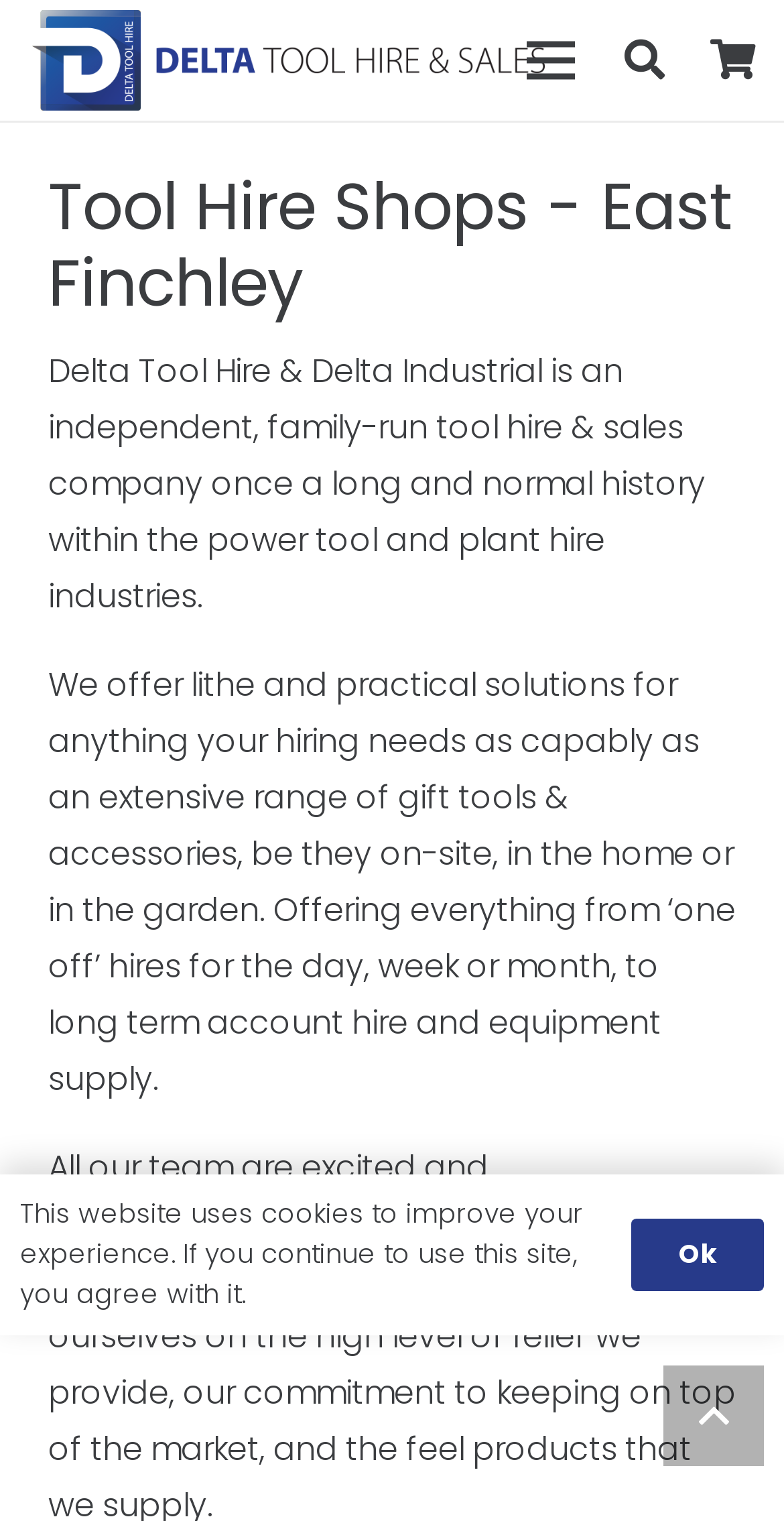What is the function of the 'Back to top' button?
Give a thorough and detailed response to the question.

The 'Back to top' button is typically used to scroll the user back to the top of the webpage. Its presence at the bottom of the page suggests that it serves this purpose, allowing users to quickly navigate back to the top of the page.